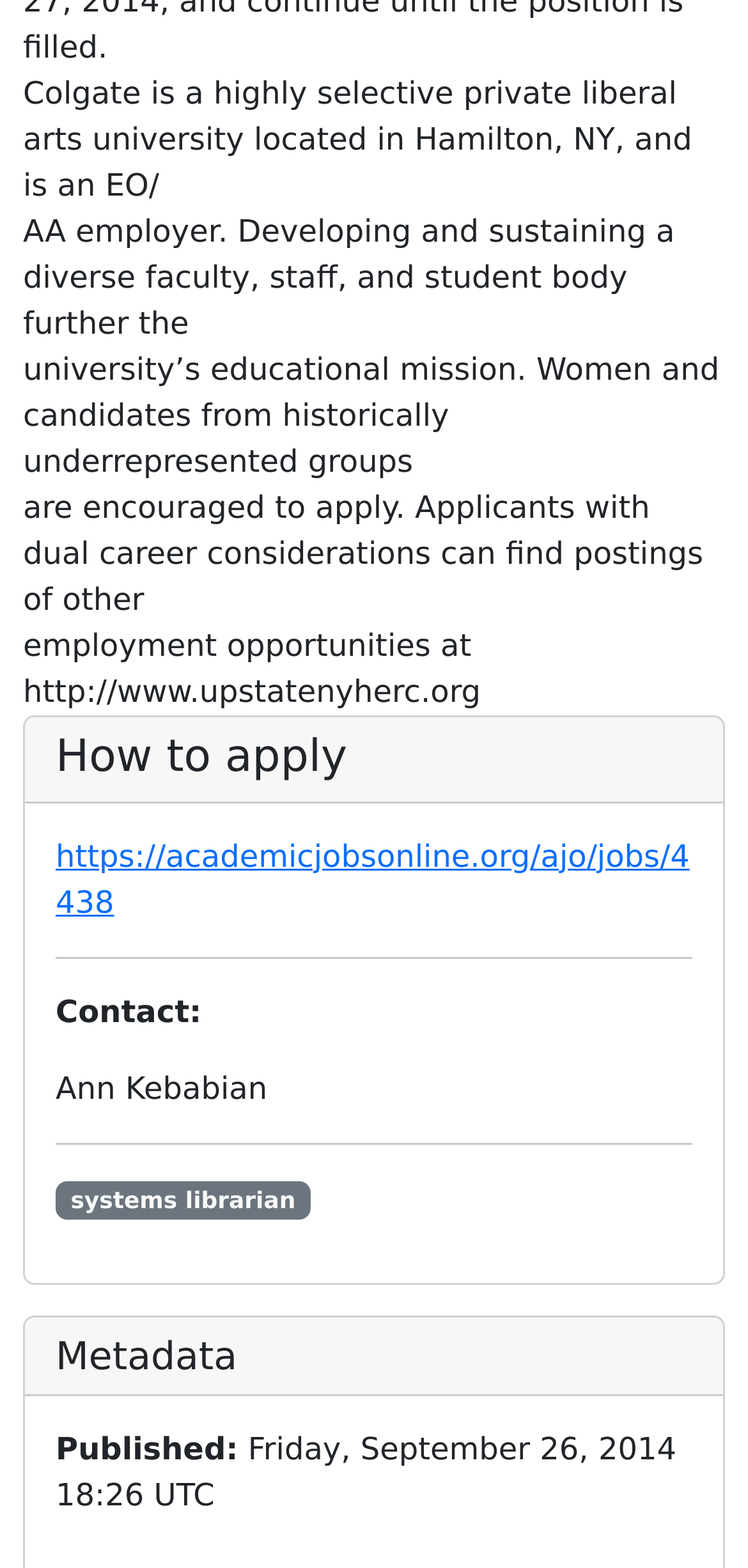From the image, can you give a detailed response to the question below:
What is the job title?

The job title can be found in the link element with the text 'Systems Librarian', which is located below the 'Contact:' section.